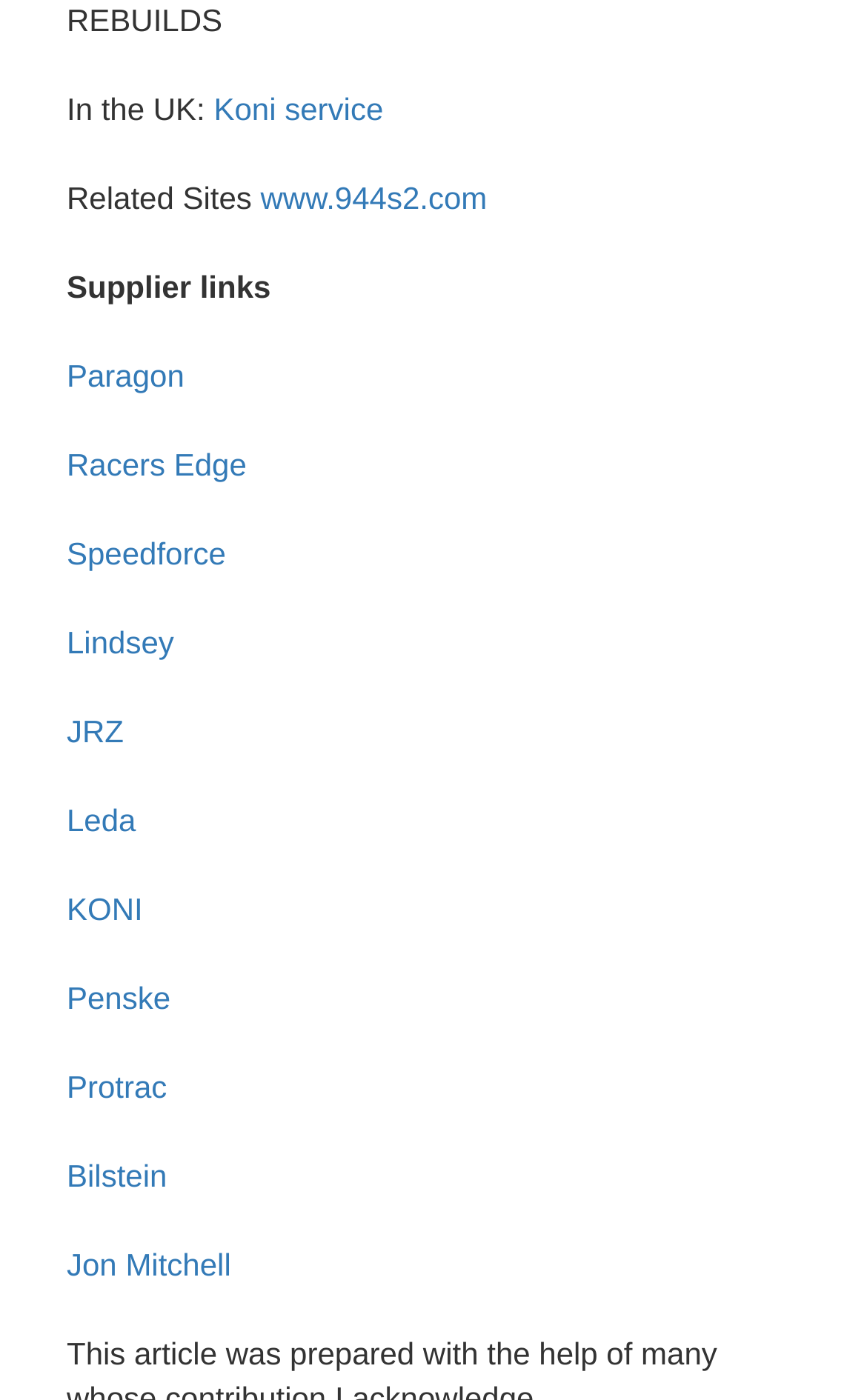How many links are there under 'Related Sites'?
Offer a detailed and full explanation in response to the question.

I counted the number of links under the 'Related Sites' category and found only one link, which is 'www.944s2.com'.